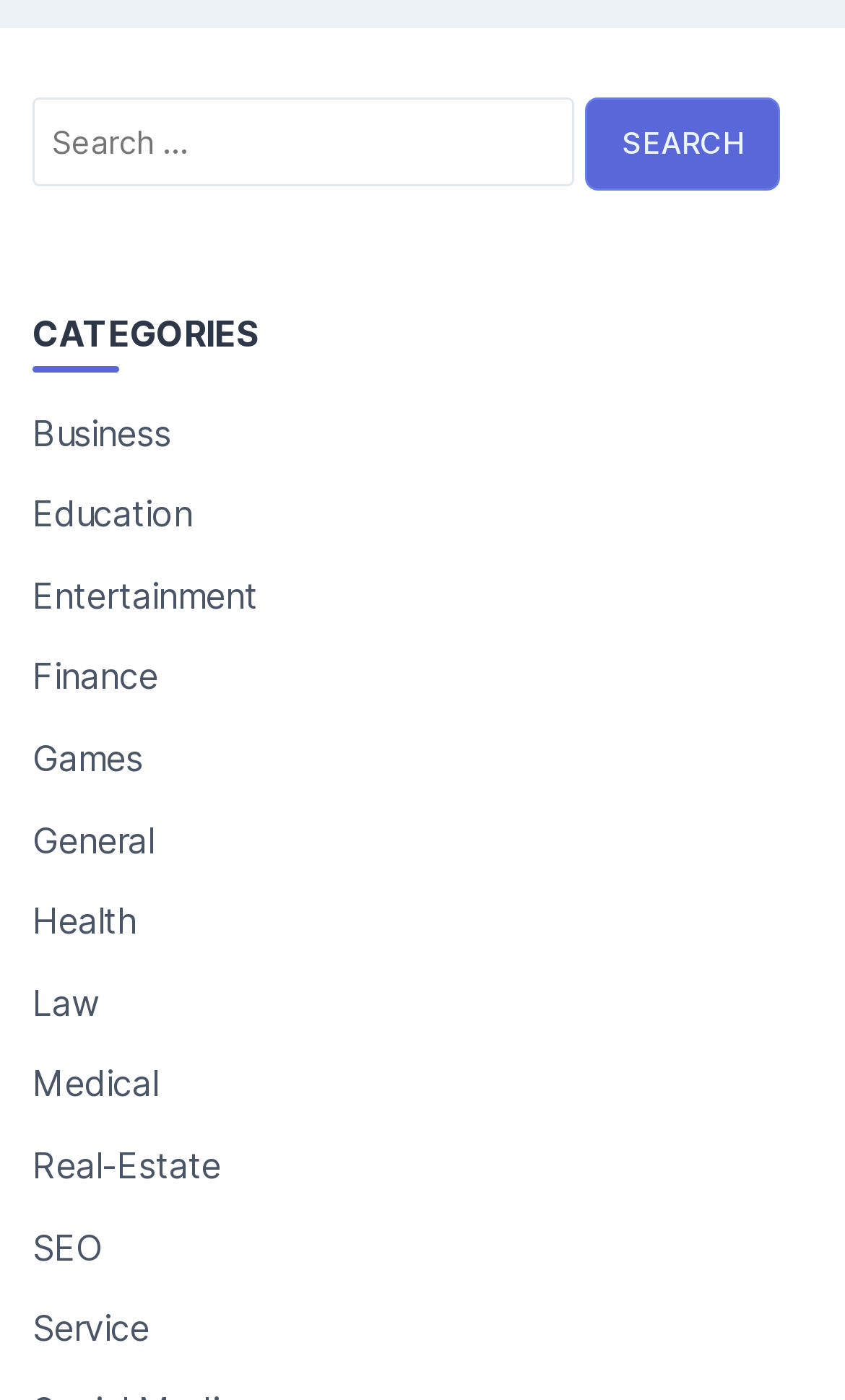Identify the bounding box coordinates for the region to click in order to carry out this instruction: "Click on the Business category". Provide the coordinates using four float numbers between 0 and 1, formatted as [left, top, right, bottom].

[0.038, 0.293, 0.203, 0.324]